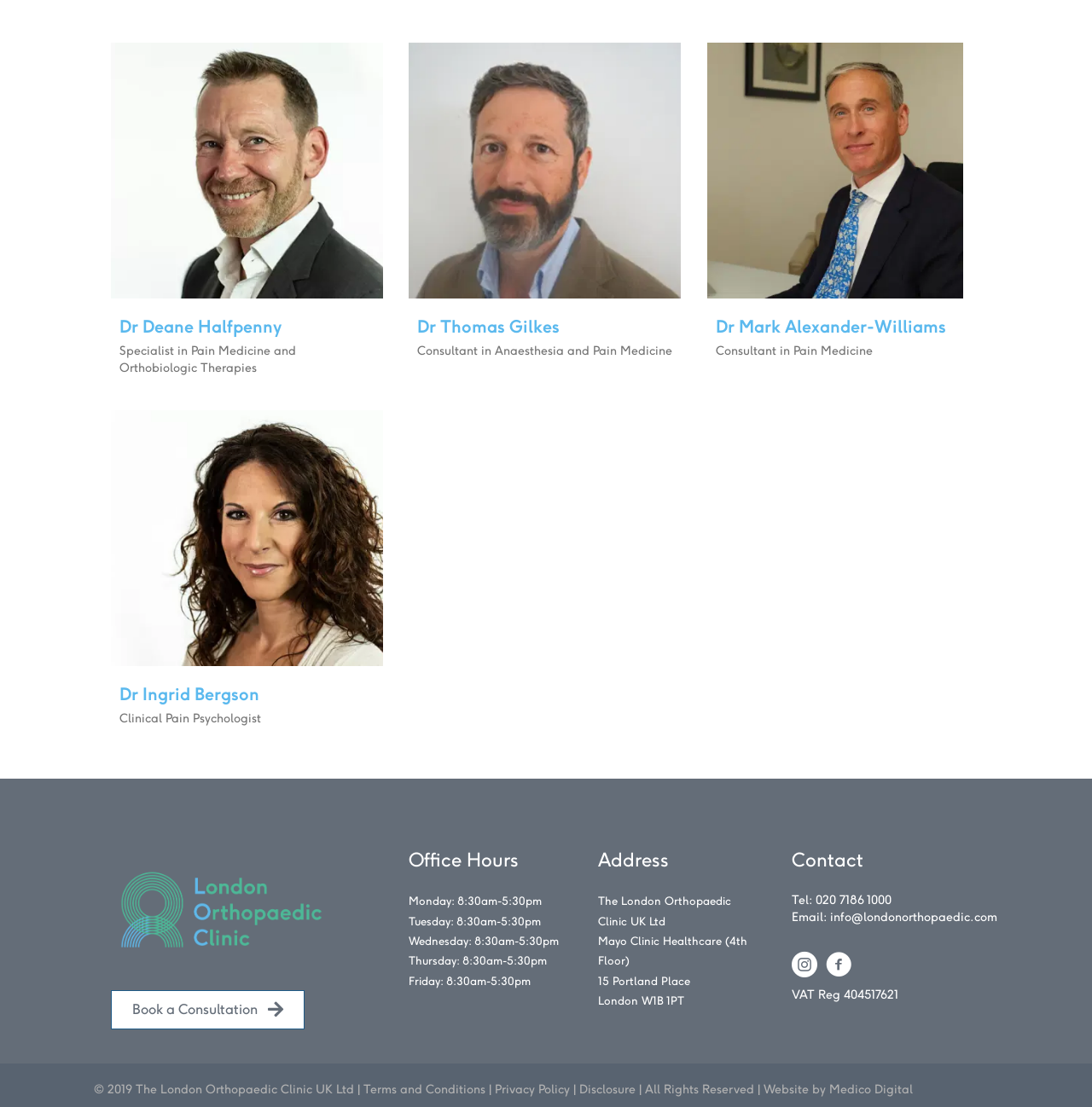Identify the bounding box coordinates of the clickable region to carry out the given instruction: "Share on Facebook".

None